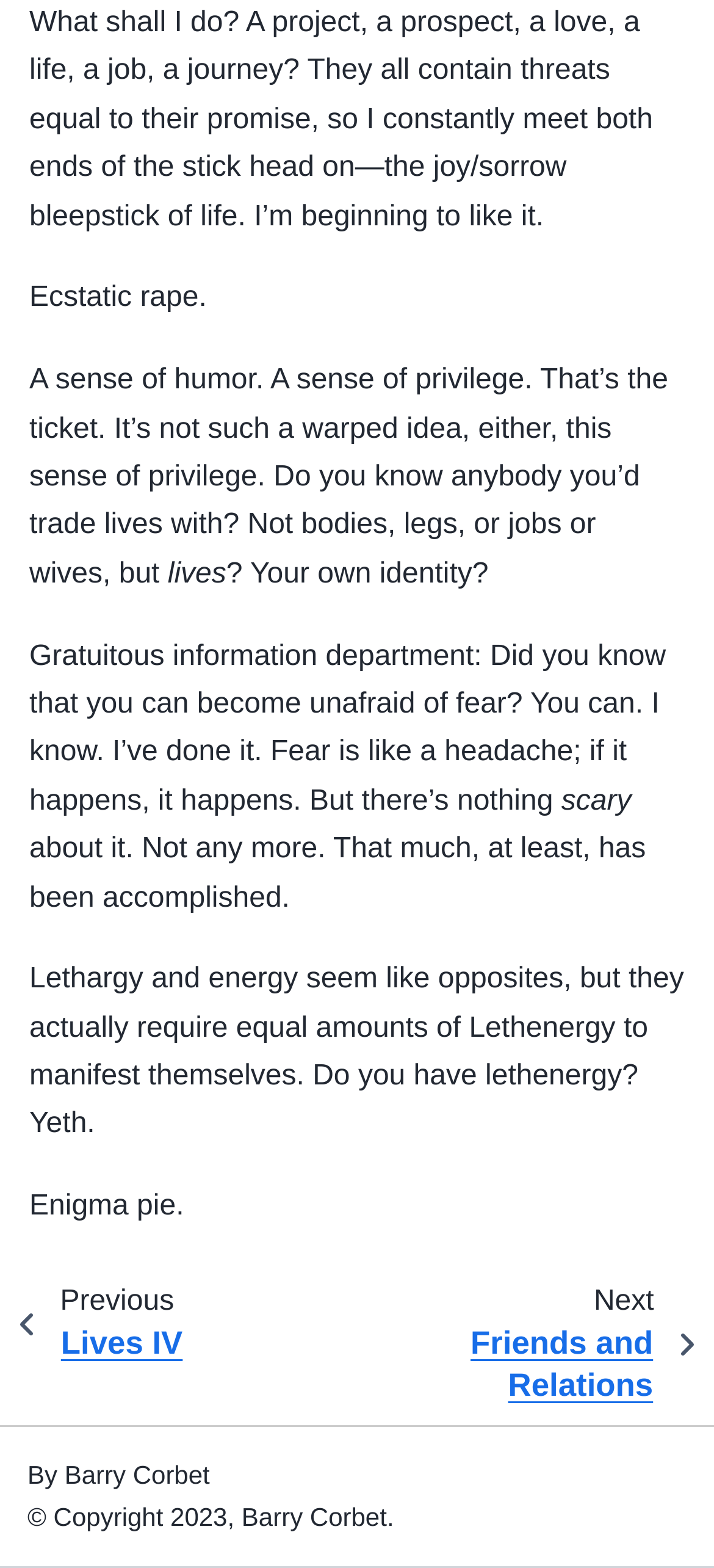Identify the bounding box for the UI element specified in this description: "previous Lives IV". The coordinates must be four float numbers between 0 and 1, formatted as [left, top, right, bottom].

[0.0, 0.807, 0.316, 0.882]